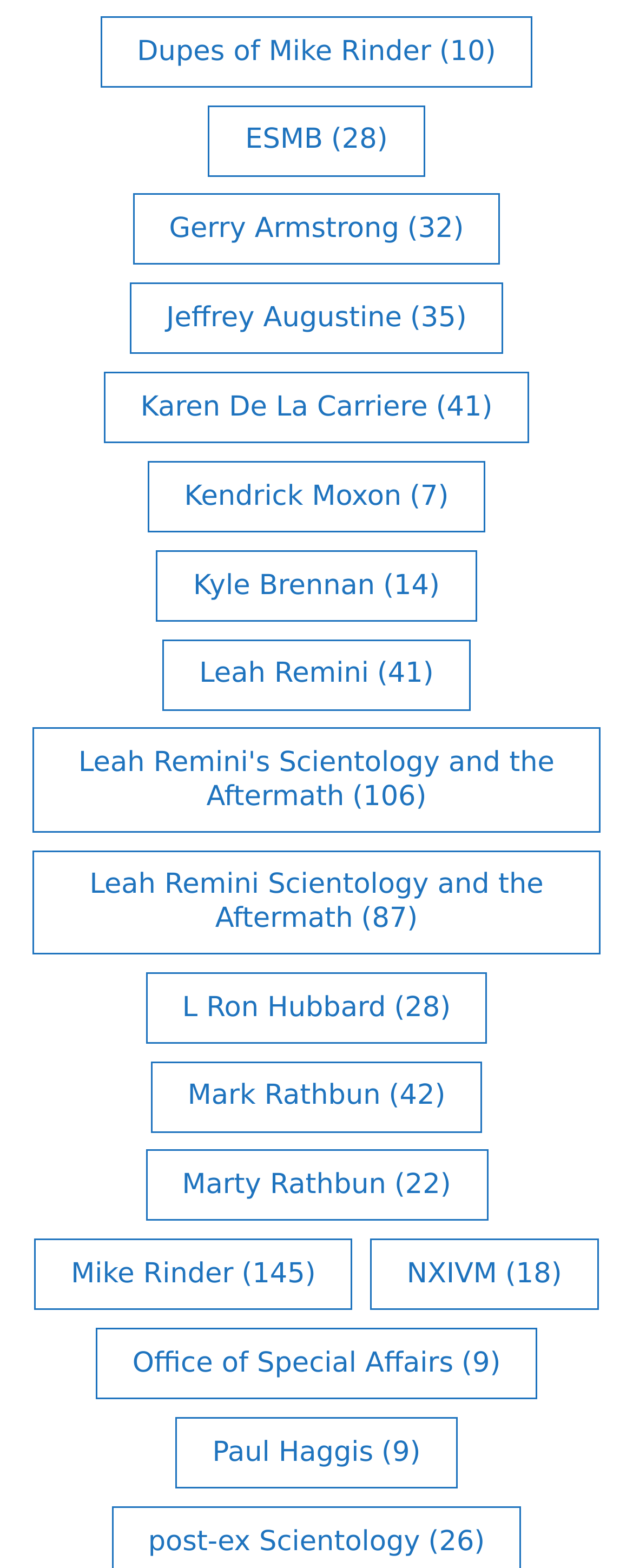Find the bounding box coordinates of the area that needs to be clicked in order to achieve the following instruction: "Explore ESMB". The coordinates should be specified as four float numbers between 0 and 1, i.e., [left, top, right, bottom].

[0.329, 0.067, 0.671, 0.112]